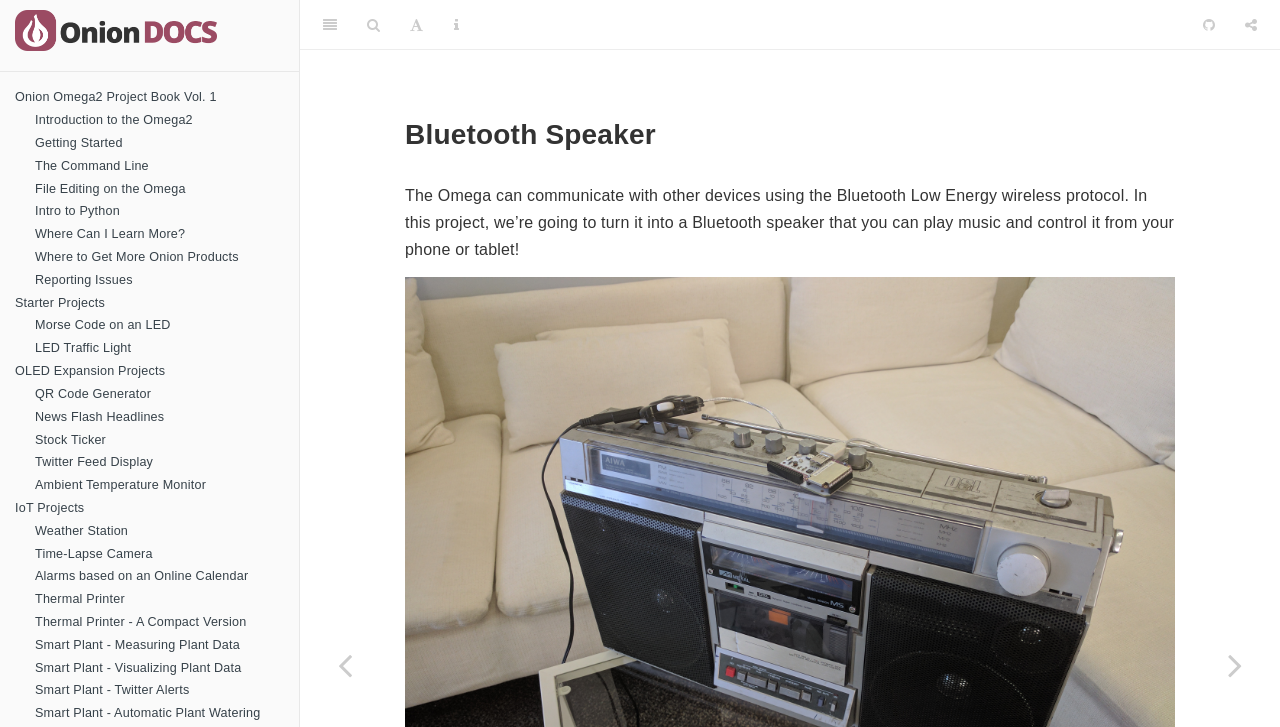Please determine the bounding box coordinates, formatted as (top-left x, top-left y, bottom-right x, bottom-right y), with all values as floating point numbers between 0 and 1. Identify the bounding box of the region described as: « Apr

None